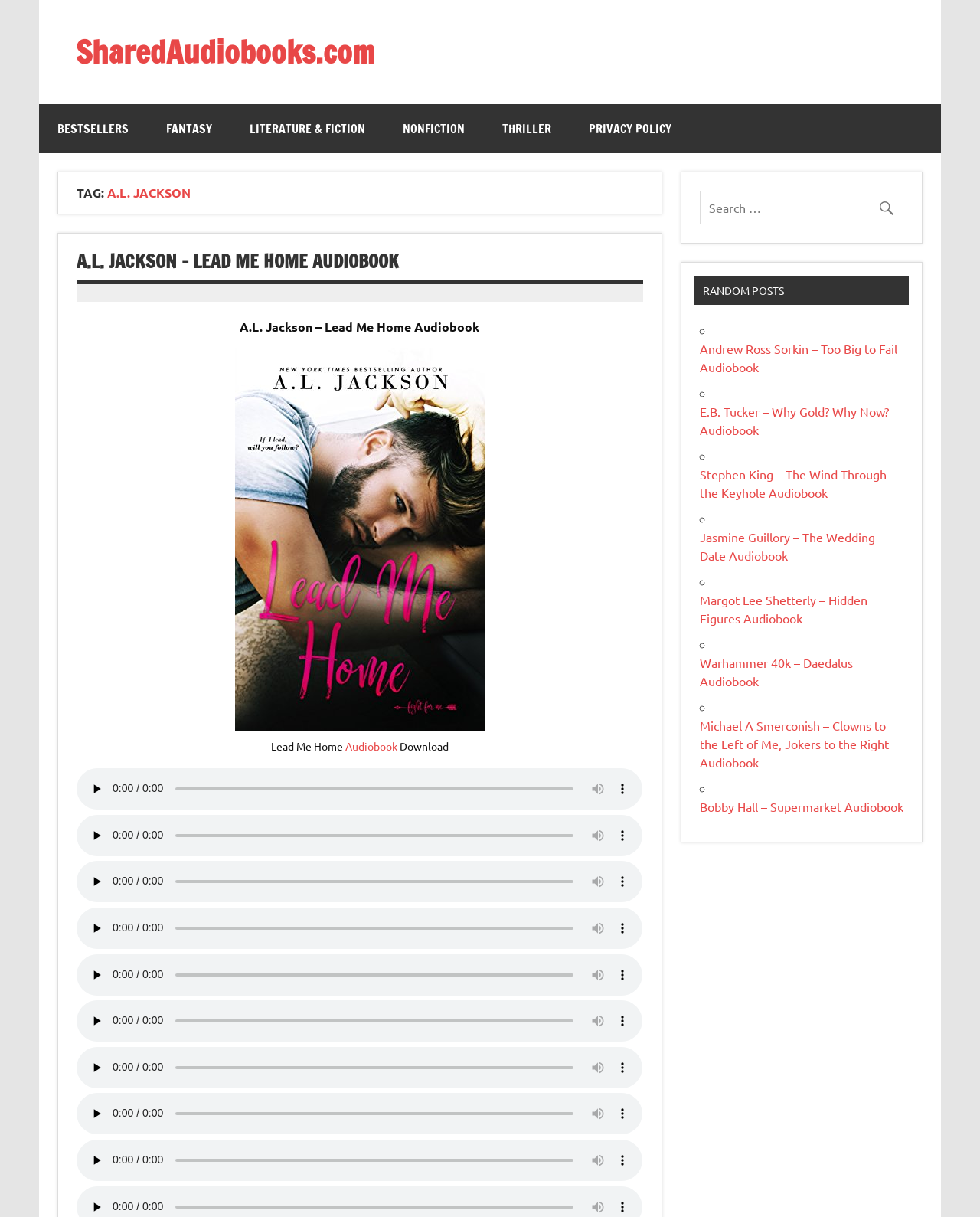Find the bounding box coordinates of the element I should click to carry out the following instruction: "Click on the 'RANDOM POSTS' heading".

[0.708, 0.227, 0.927, 0.25]